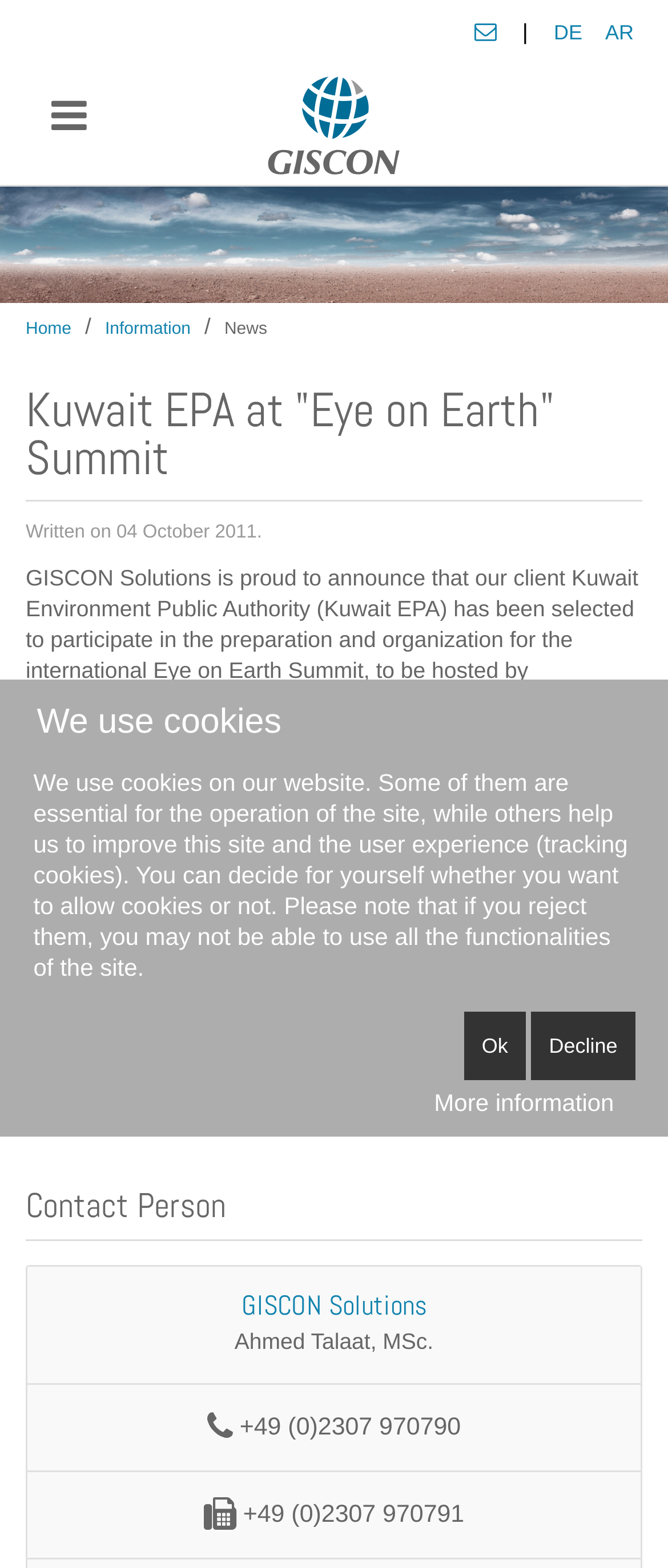Elaborate on the webpage's design and content in a detailed caption.

The webpage appears to be a news article or press release from GISCON Solutions, a company that provides solutions to optimize work processes and provide decision-relevant information. 

At the top of the page, there are three language options: German (DE), Arabic (AR), and an unknown language represented by a flag icon. 

To the right of the language options, there is a contact link and a separator line. Below this, there is a GISCON logo, which is an image, accompanied by a link to the homepage. 

The main content of the page is a news article about the Kuwait Environment Public Authority (Kuwait EPA) participating in the "Eye on Earth" Summit. The article is headed by a title "Kuwait EPA at 'Eye on Earth' Summit" and includes a written date of "04 October 2011". 

The article itself describes GISCON Solutions' involvement in the summit, including the participation of their client Kuwait EPA and their consultants in various working groups. There is also a link to the summit's website for more information. 

Below the article, there is a section titled "Contact Person" with the name "Ahmed Talaat, MSc." and two phone numbers. 

At the bottom of the page, there is a notification about the use of cookies on the website, with options to accept or decline them. There is also a link to more information about the cookies.